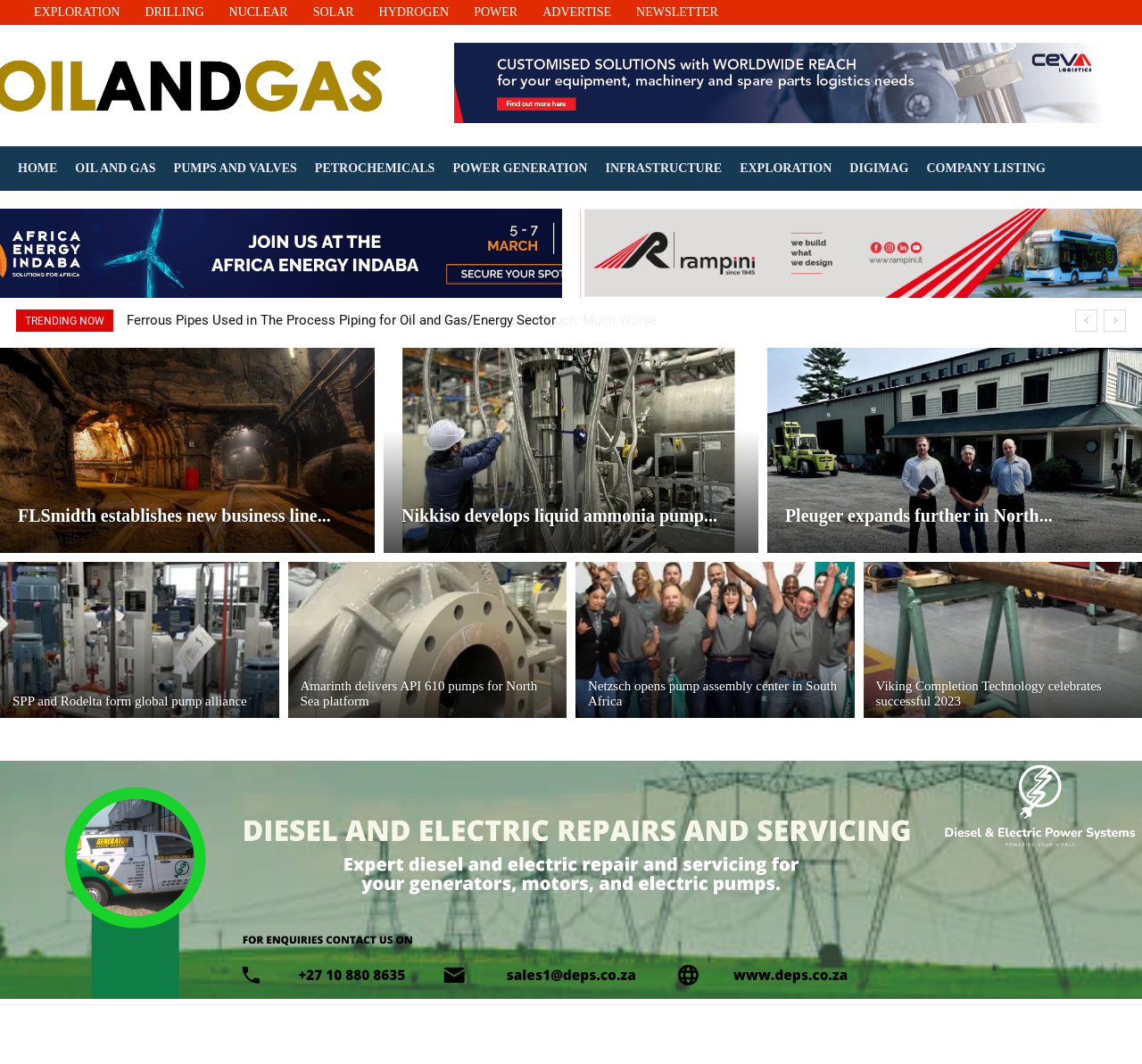What type of images are displayed on this webpage?
Answer briefly with a single word or phrase based on the image.

Spot images